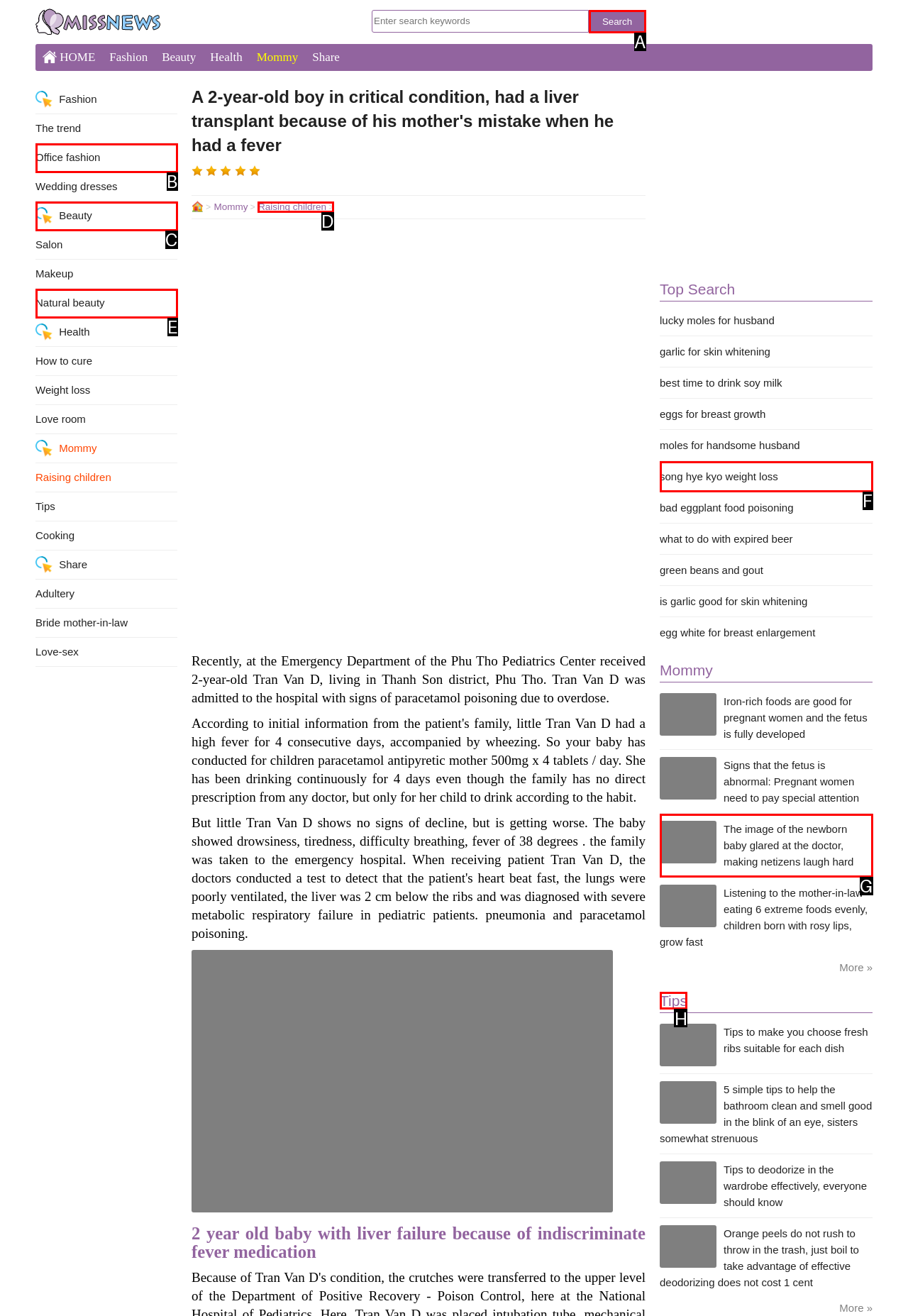Tell me which one HTML element I should click to complete the following instruction: Browse the 'Tips' section
Answer with the option's letter from the given choices directly.

H